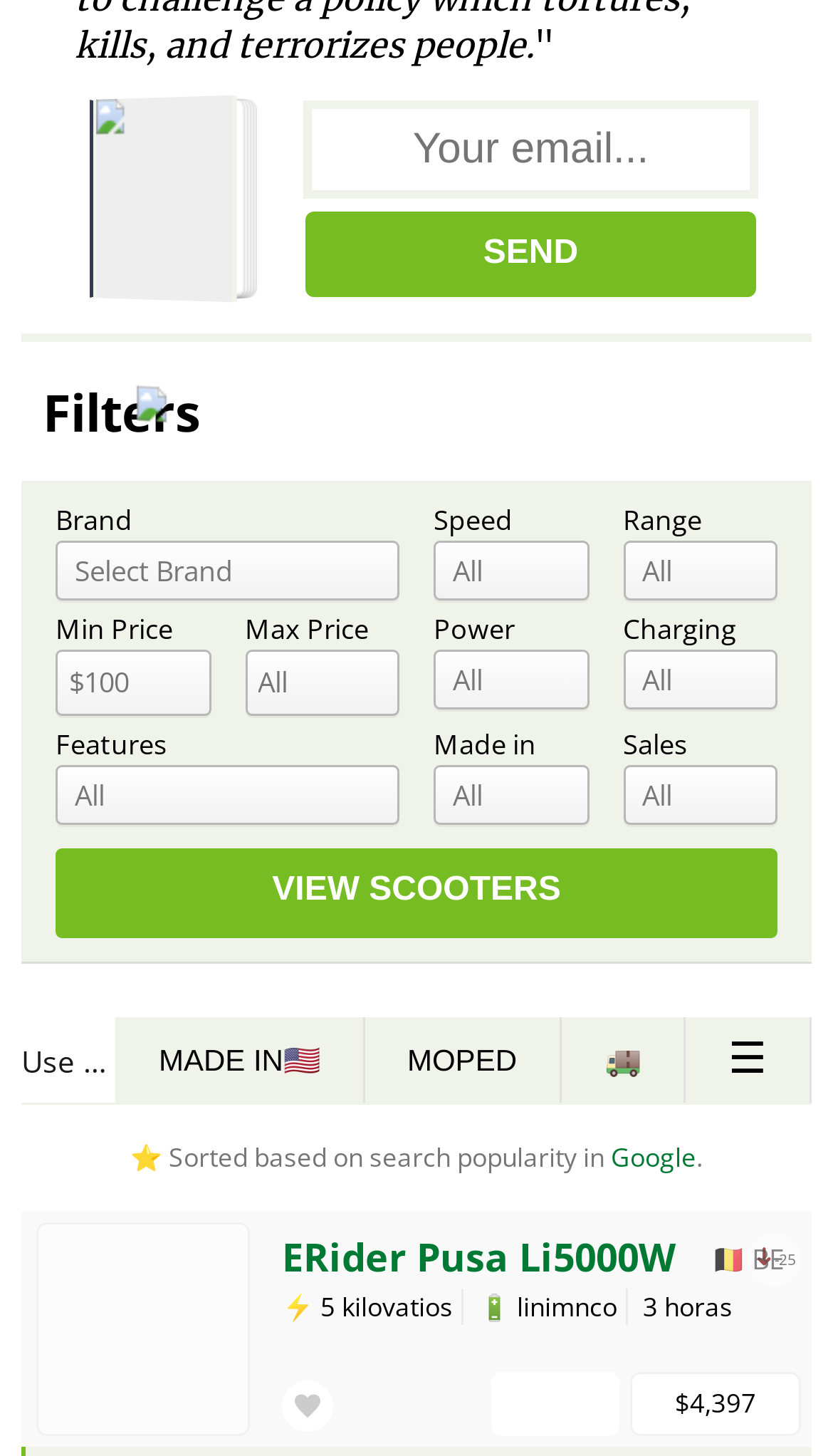Please identify the bounding box coordinates of the area that needs to be clicked to fulfill the following instruction: "Click SEND button."

[0.364, 0.144, 0.91, 0.206]